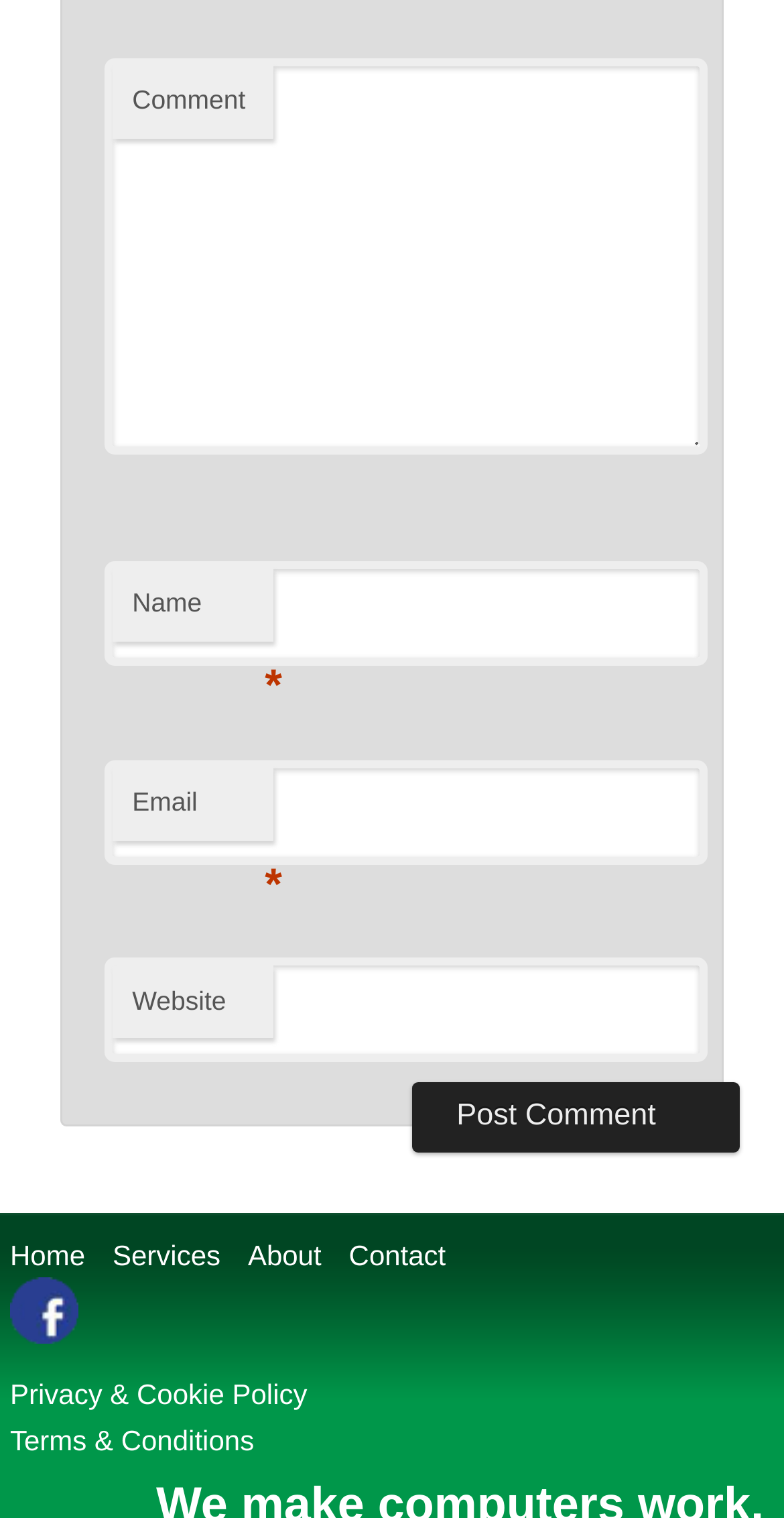Give a concise answer using only one word or phrase for this question:
How many text fields are there?

4